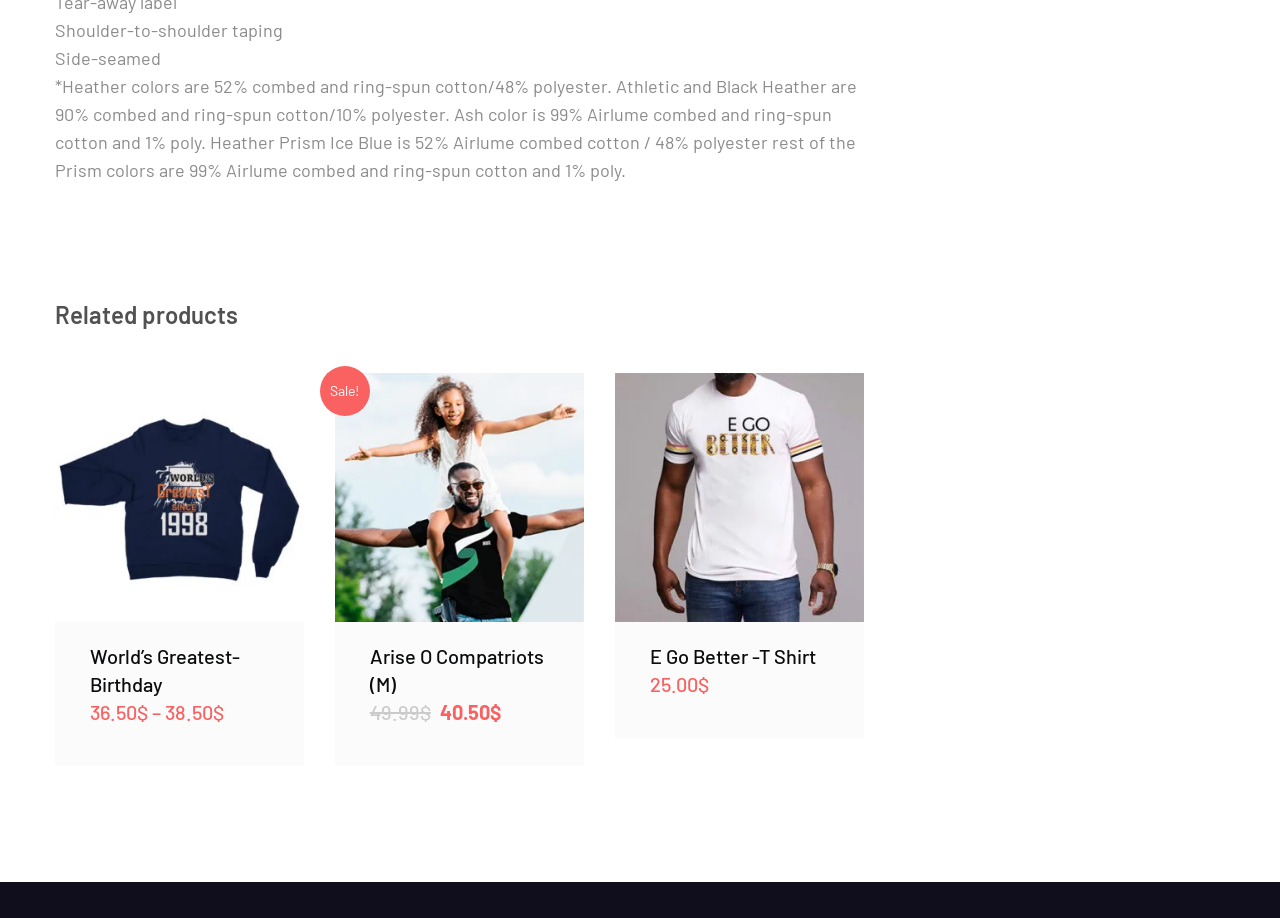What is the material composition of Heather colors?
Based on the image content, provide your answer in one word or a short phrase.

52% cotton/48% polyester